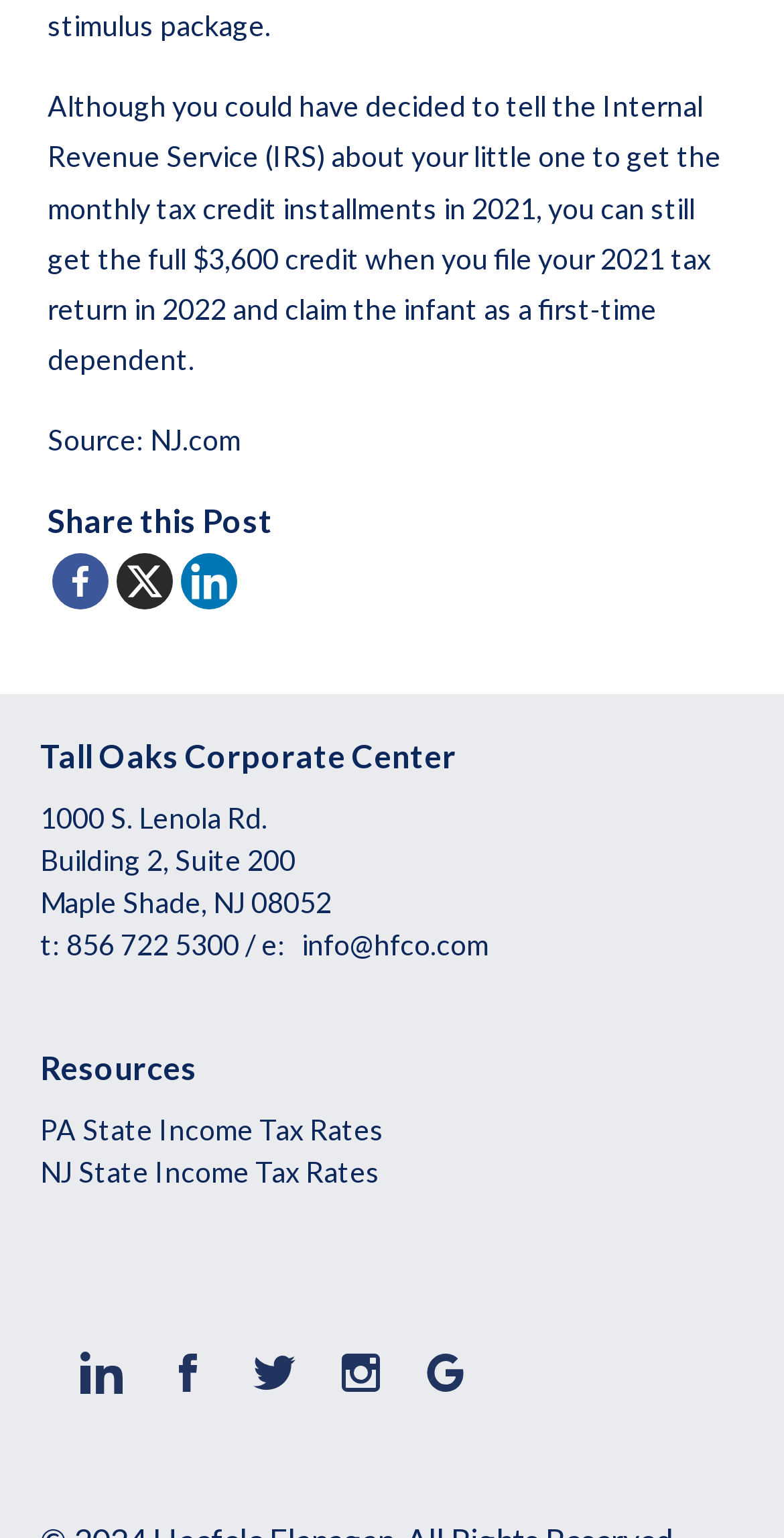Locate the bounding box coordinates of the element you need to click to accomplish the task described by this instruction: "View NJ State Income Tax Rates".

[0.051, 0.751, 0.485, 0.774]